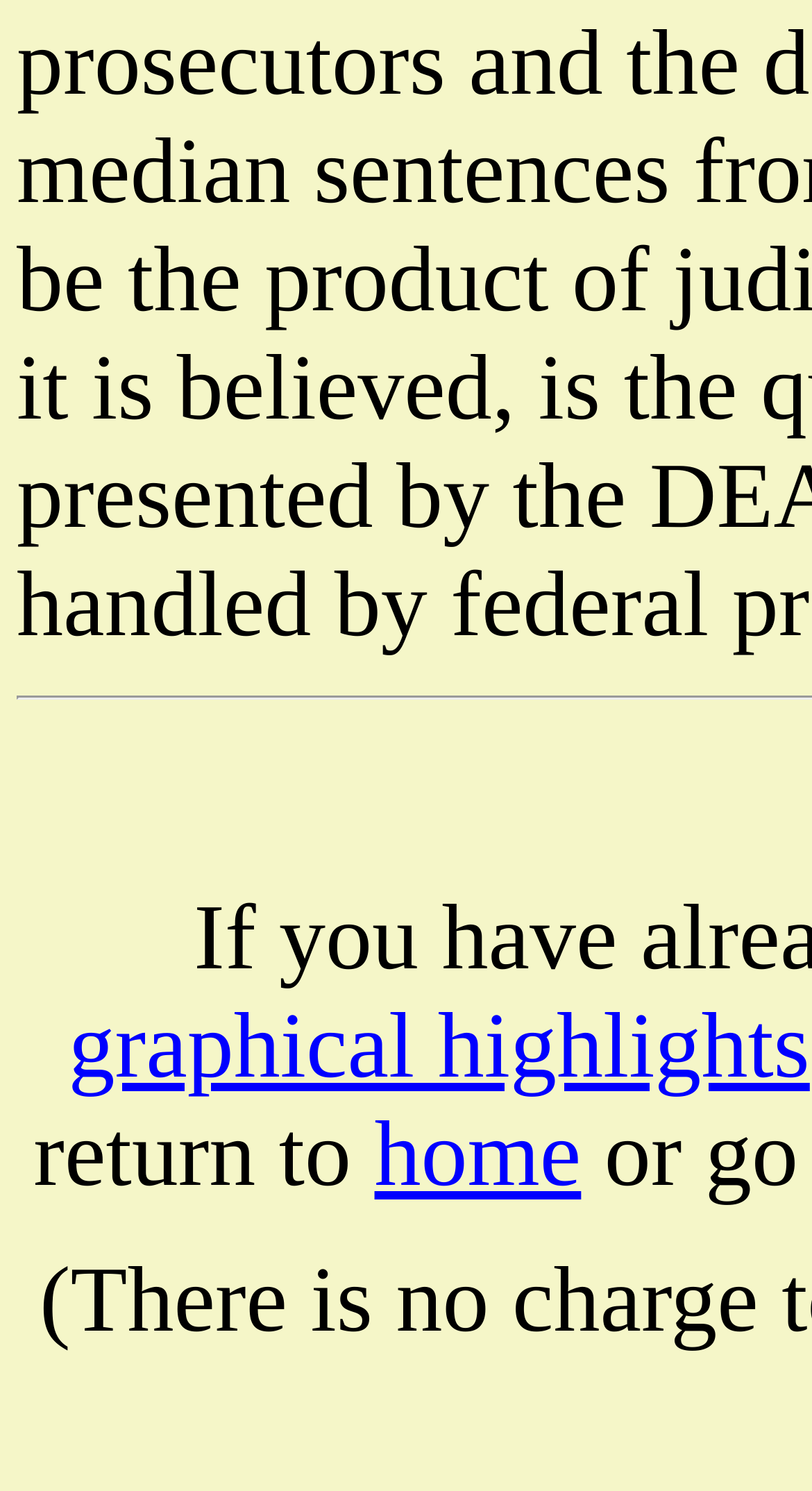Find and provide the bounding box coordinates for the UI element described with: "home".

[0.461, 0.739, 0.716, 0.809]